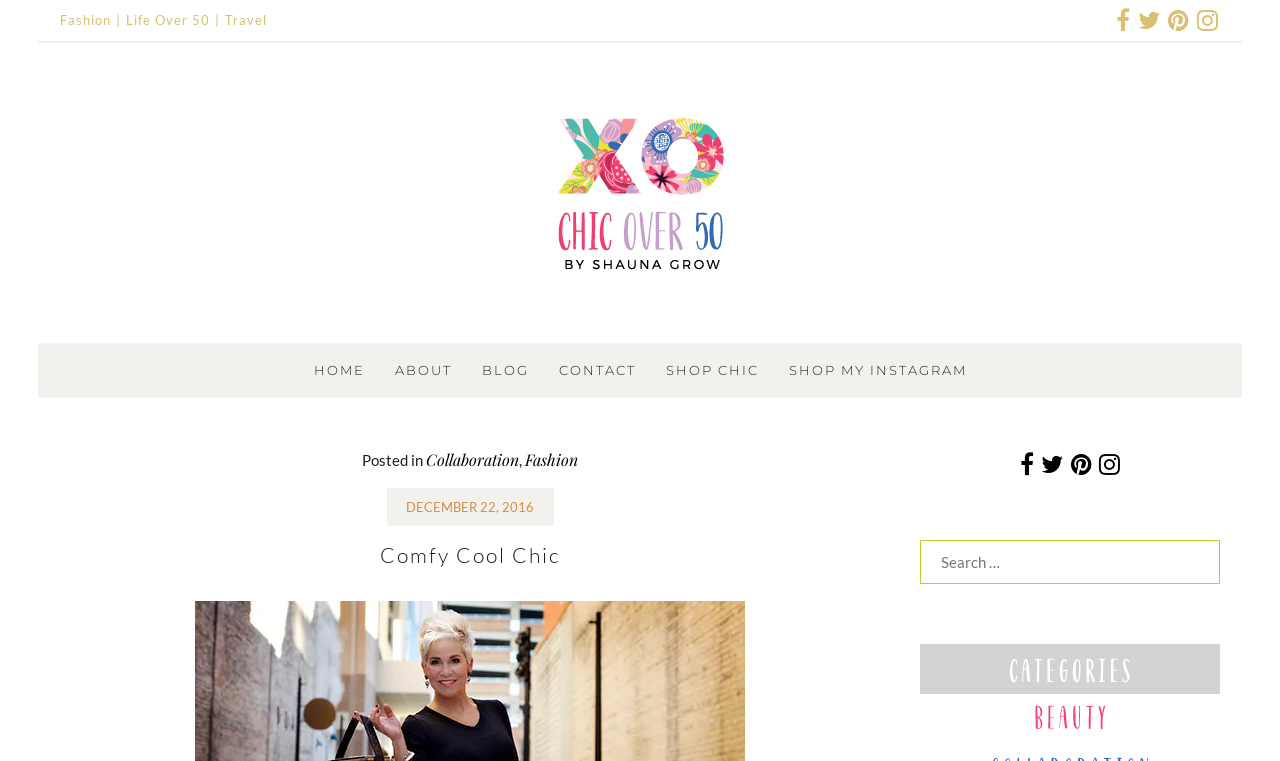Find the bounding box coordinates of the clickable region needed to perform the following instruction: "Search for something". The coordinates should be provided as four float numbers between 0 and 1, i.e., [left, top, right, bottom].

[0.719, 0.71, 0.953, 0.767]